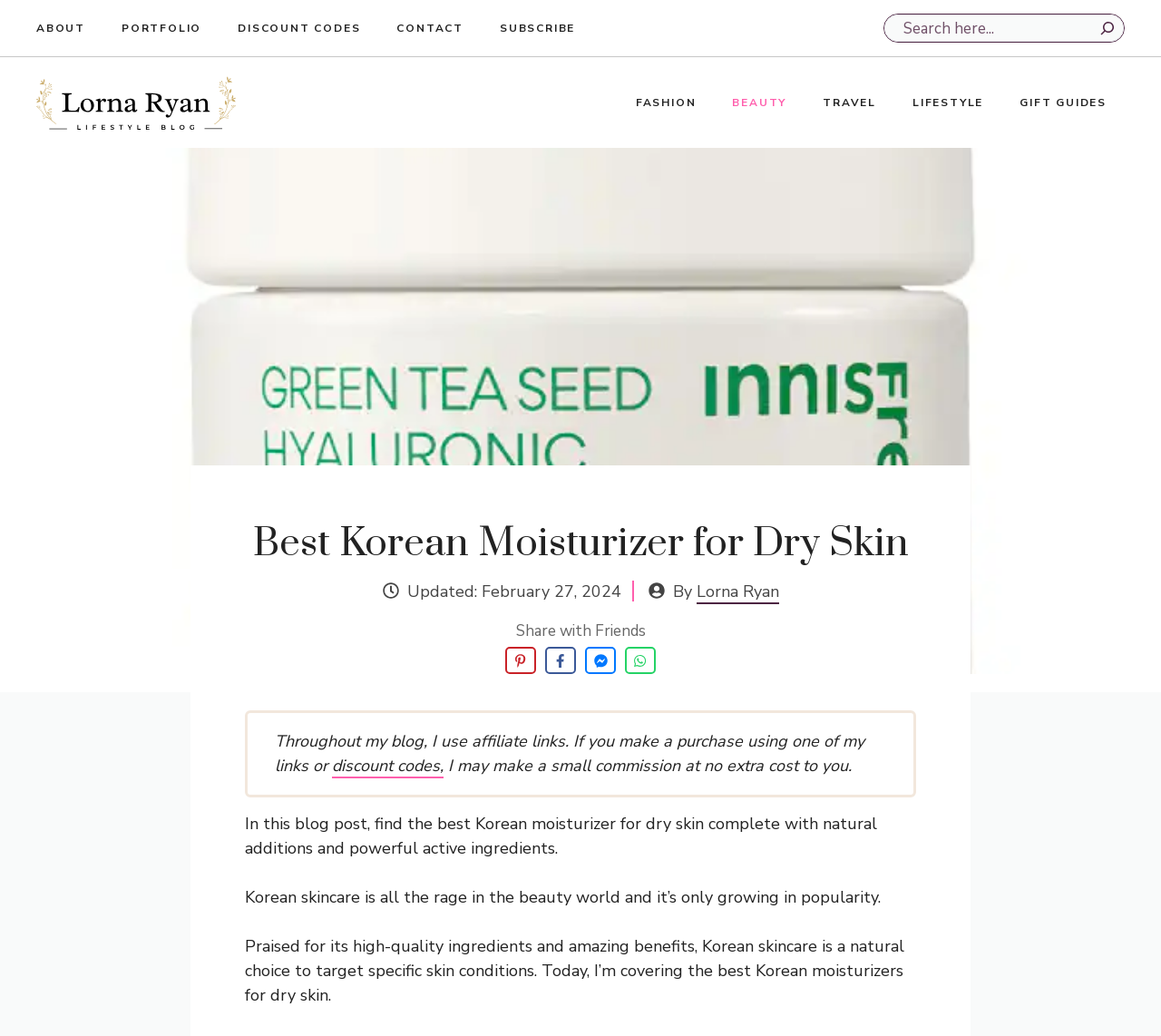Please identify the primary heading on the webpage and return its text.

Best Korean Moisturizer for Dry Skin